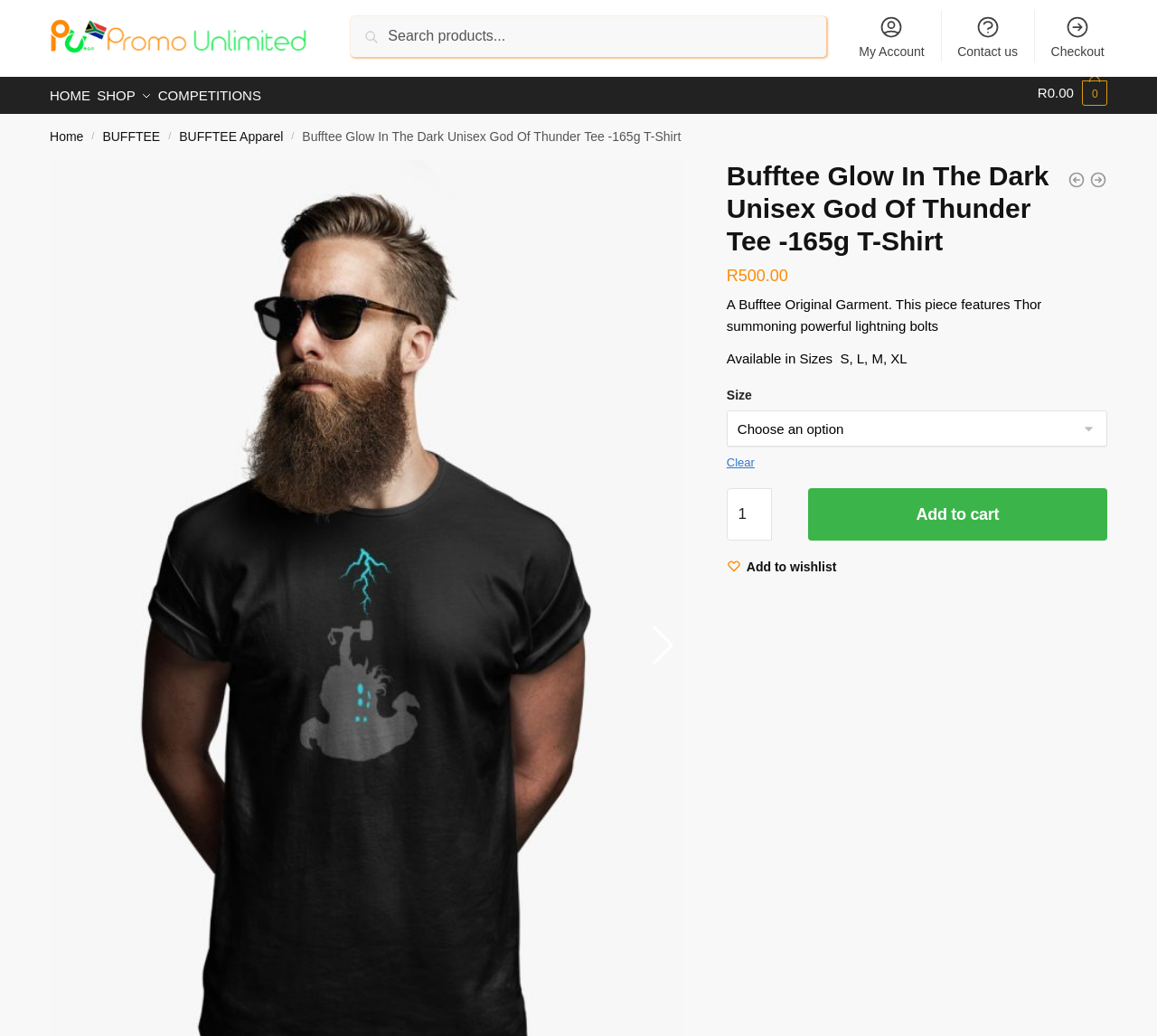Find and provide the bounding box coordinates for the UI element described with: "Medical Prescription Attachment WooCommerce Plugin".

None